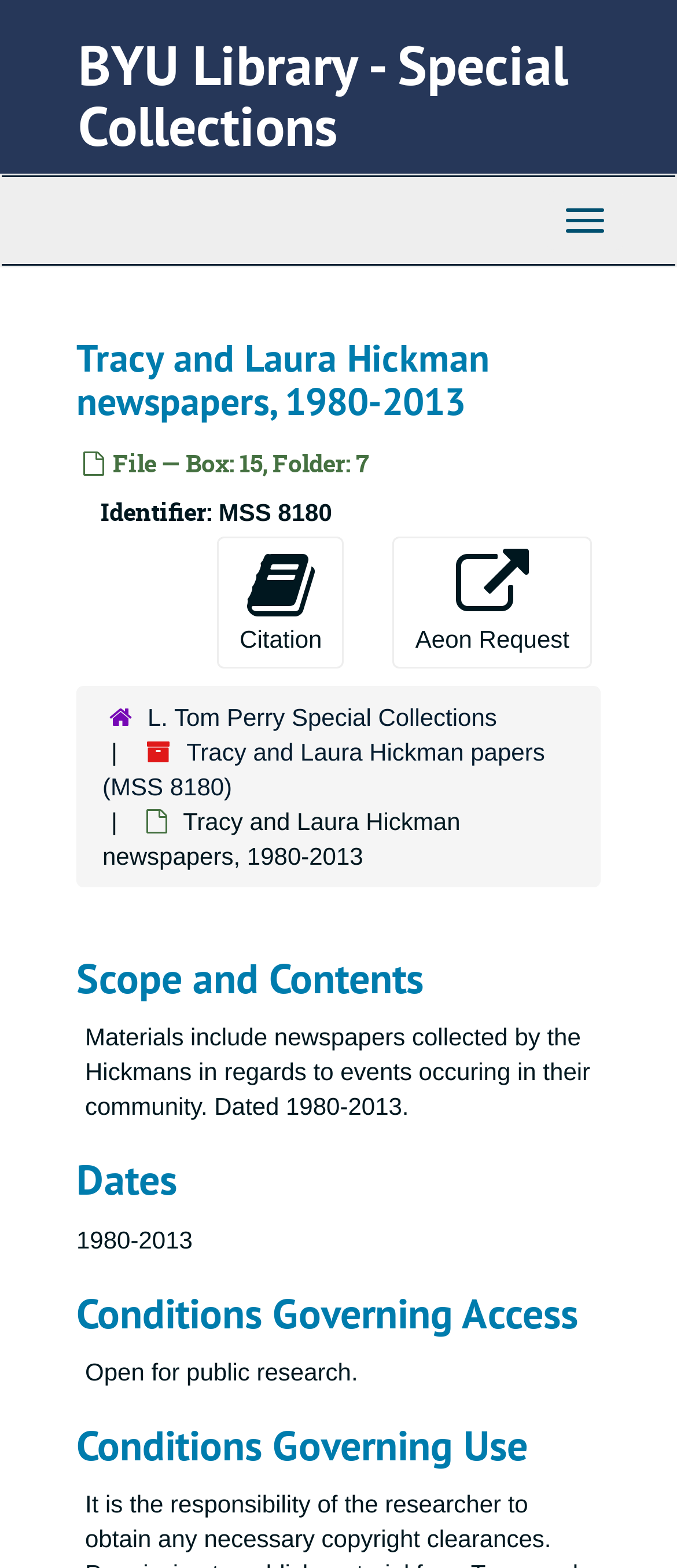Locate the UI element described as follows: "L. Tom Perry Special Collections". Return the bounding box coordinates as four float numbers between 0 and 1 in the order [left, top, right, bottom].

[0.218, 0.448, 0.734, 0.466]